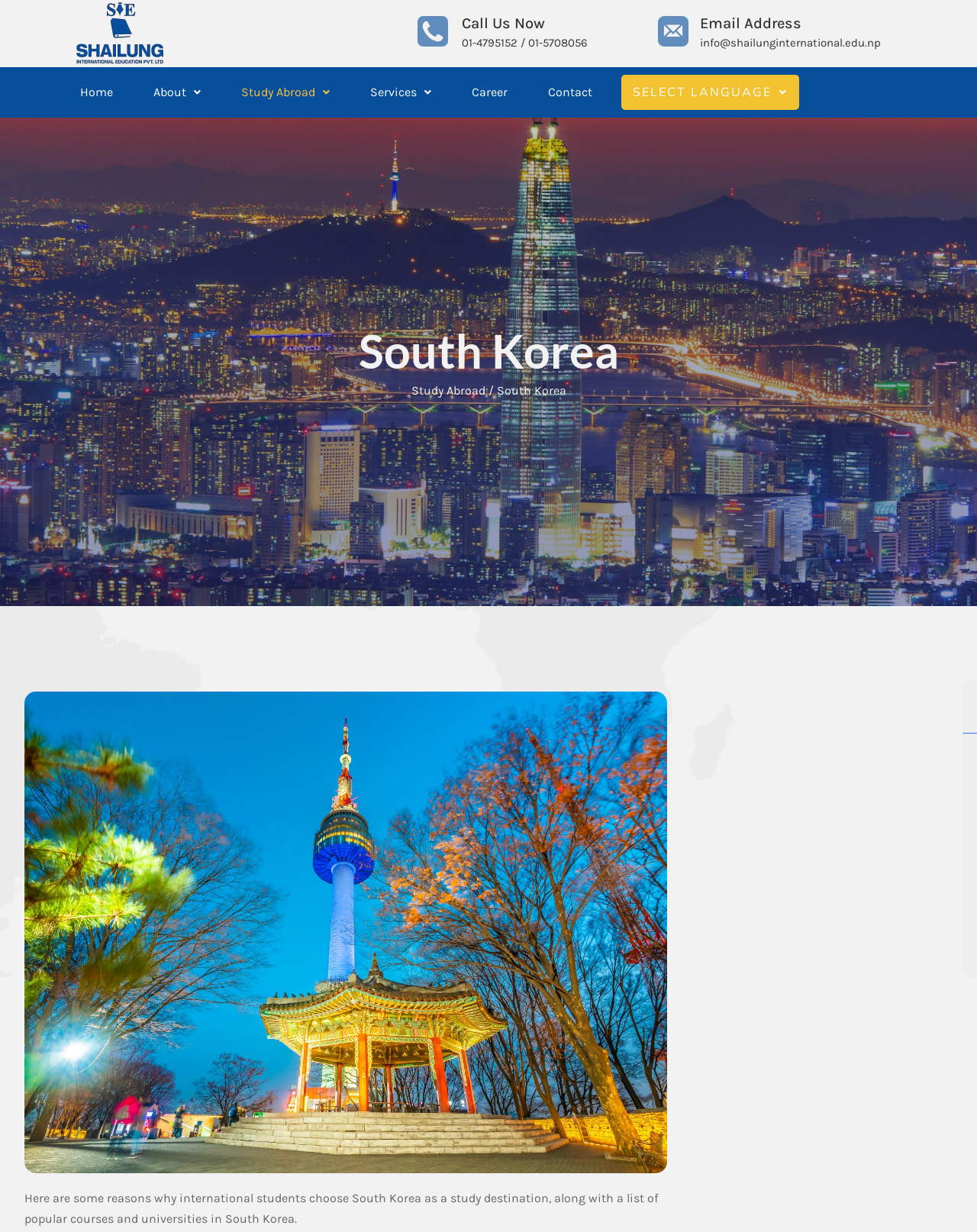Based on the image, please elaborate on the answer to the following question:
What other countries are listed as study abroad options?

I found the list of countries by looking at the bottom section of the webpage, where it says 'Other Country' followed by a list of links to different countries.